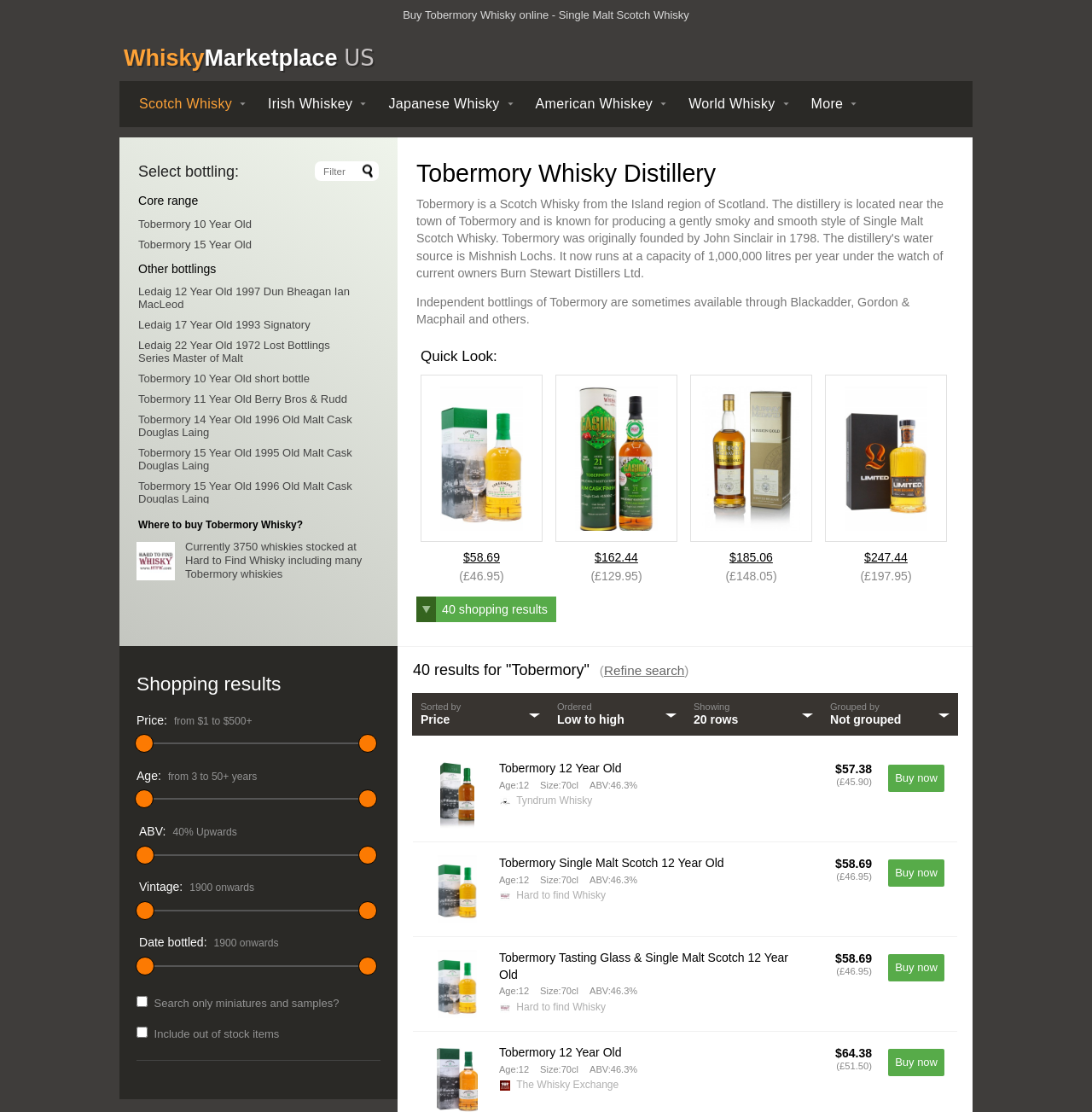Determine the bounding box coordinates of the target area to click to execute the following instruction: "Click on Whisky Marketplace US."

[0.113, 0.04, 0.343, 0.065]